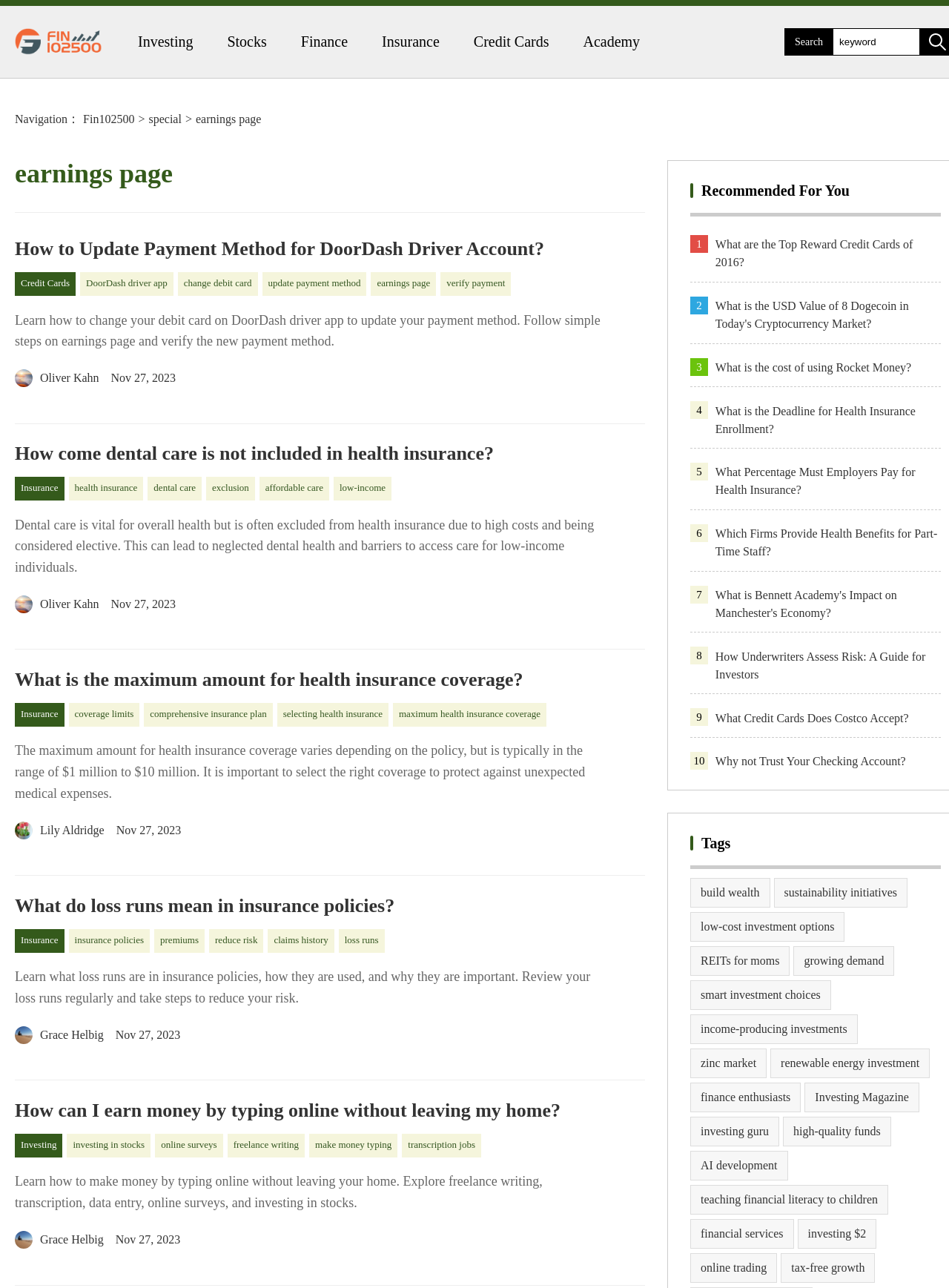What is the main topic of this webpage? Analyze the screenshot and reply with just one word or a short phrase.

Earnings and finance